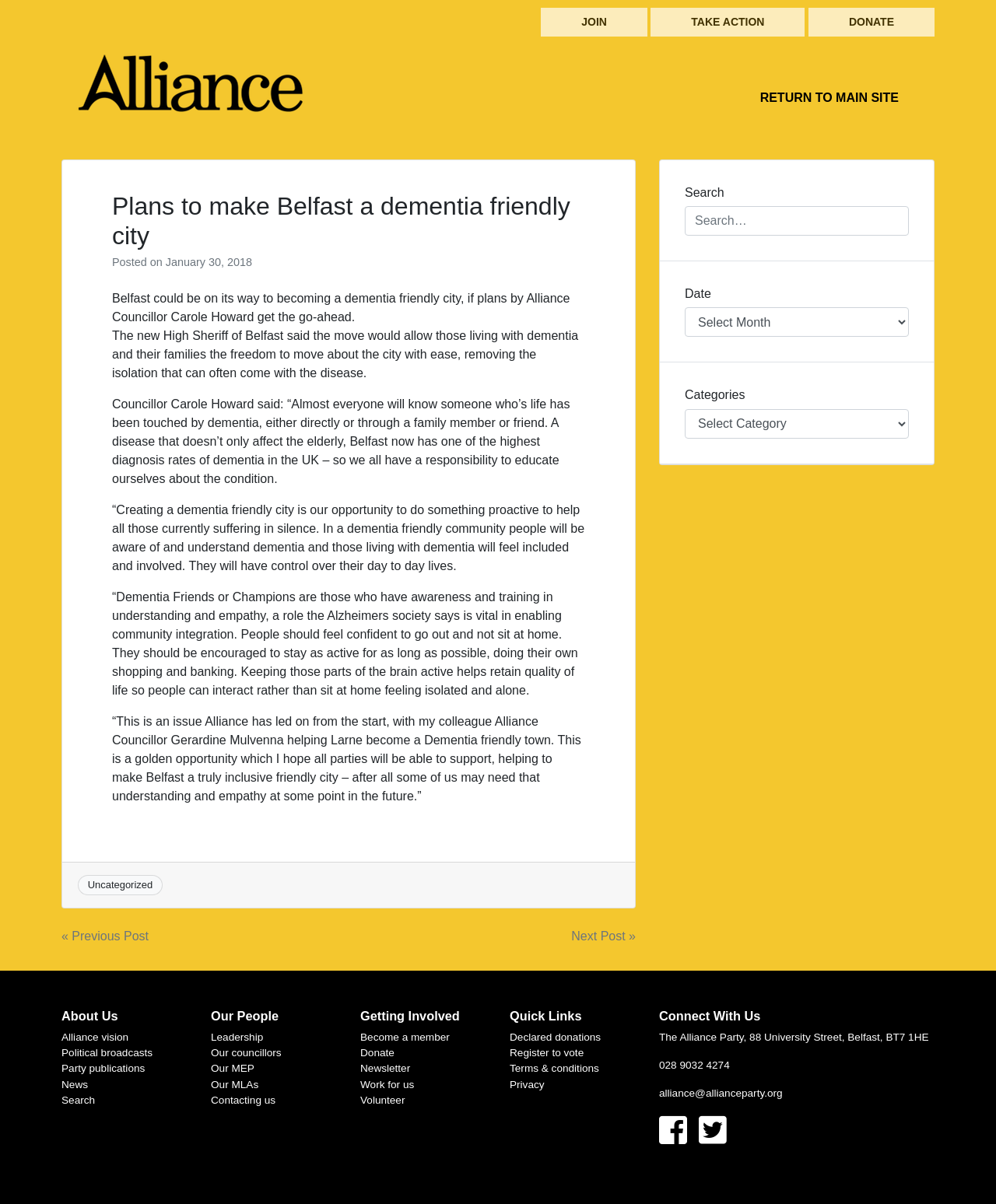Explain in detail what is displayed on the webpage.

This webpage appears to be a news article or blog post from the Alliance Party, a political party in Northern Ireland. At the top of the page, there are three prominent links: "JOIN", "TAKE ACTION", and "DONATE", which are likely calls to action for visitors to get involved with the party. To the left of these links, there is a smaller link with an image, which may be a logo or icon.

Below these links, there is a main content area that takes up most of the page. The article's title, "Plans to make Belfast a dementia friendly city", is displayed prominently, along with a subheading and a date, "Posted on January 30, 2018". The article's content is divided into several paragraphs, which discuss the plans and benefits of making Belfast a dementia-friendly city.

To the right of the main content area, there is a complementary section that contains several widgets, including a search bar, a date dropdown, and categories dropdown. There are also several links to other sections of the website, such as "About Us", "Our People", "Getting Involved", and "Quick Links".

At the bottom of the page, there is a footer section that contains more links to other parts of the website, as well as contact information, including an address, phone number, and email address. There are also social media links and a copyright notice.

Overall, the webpage appears to be well-organized and easy to navigate, with a clear focus on presenting the article's content and providing access to other relevant information and resources.